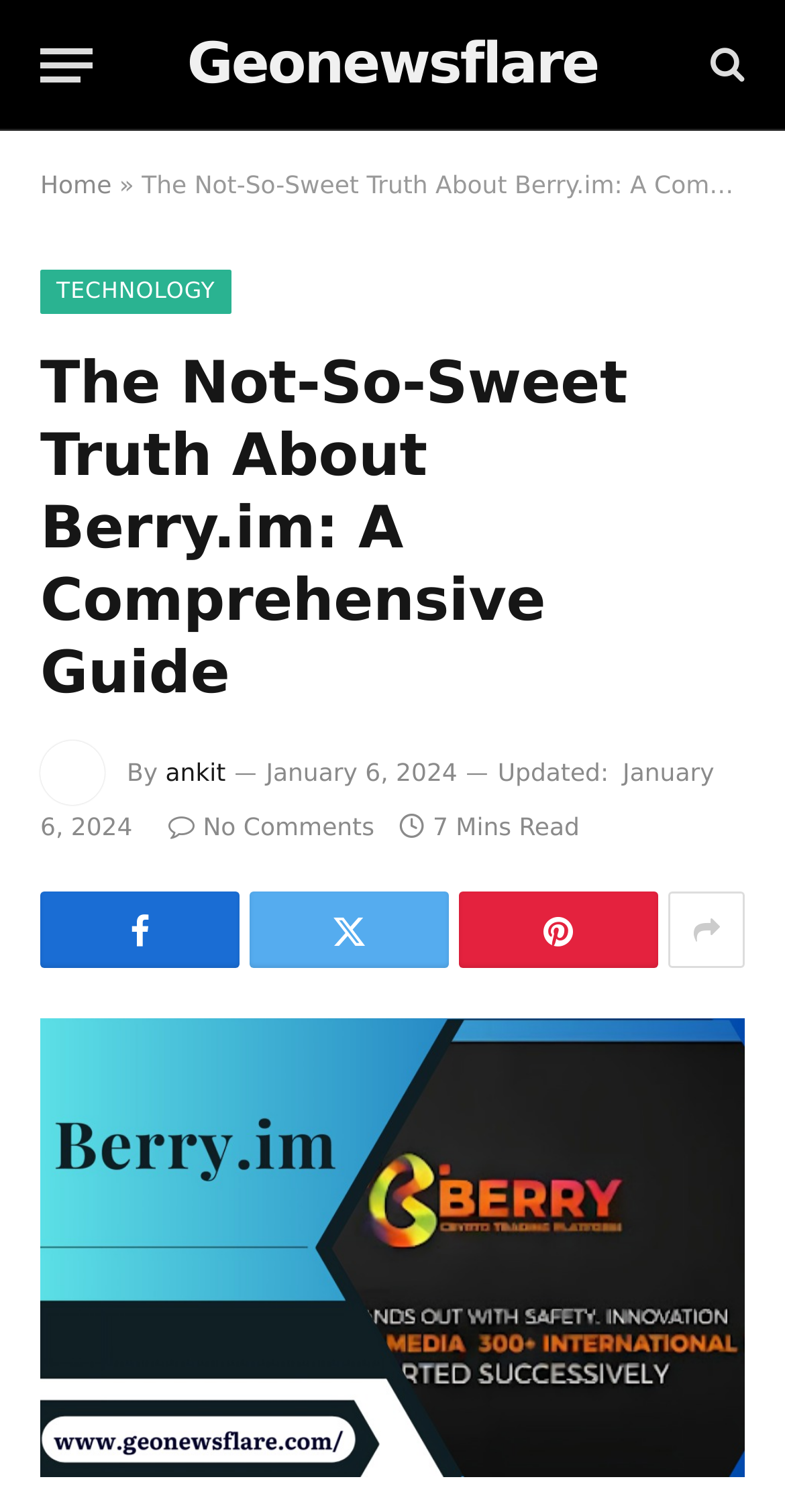Provide a comprehensive description of the webpage.

The webpage is about exposing the risks and illusions of Berry.im, a platform that promises sweet profits but has rotten realities. At the top left corner, there is a menu button and a link to "Geonewsflare". On the top right corner, there is a search icon. Below the menu button, there are links to "Home" and "TECHNOLOGY" categories.

The main content of the webpage is a comprehensive guide to Berry.im, with a heading that reads "The Not-So-Sweet Truth About Berry.im". Below the heading, there is an image of the author, "ankit", along with a byline and a timestamp indicating that the article was updated on January 6, 2024. The article has no comments and takes approximately 7 minutes to read.

On the right side of the article, there are four social media sharing icons. At the bottom of the page, there is a link to "berry.im" with a corresponding image. Overall, the webpage is focused on providing an in-depth look at the risks and illusions of Berry.im.